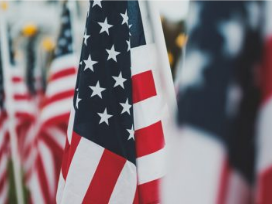Paint a vivid picture of the image with your description.

The image features a close-up view of multiple American flags, showcasing their iconic red, white, and blue colors. The stars and stripes are prominently displayed, symbolizing patriotism and national pride. The flags appear to be arranged in a row, creating a powerful visual representation of unity and remembrance. This imagery is often associated with various patriotic celebrations, including Veterans Day, honoring the courage and sacrifice of those who have served in the military. The soft focus in the background adds depth to the scene, enhancing the reverent atmosphere surrounding the display of flags.